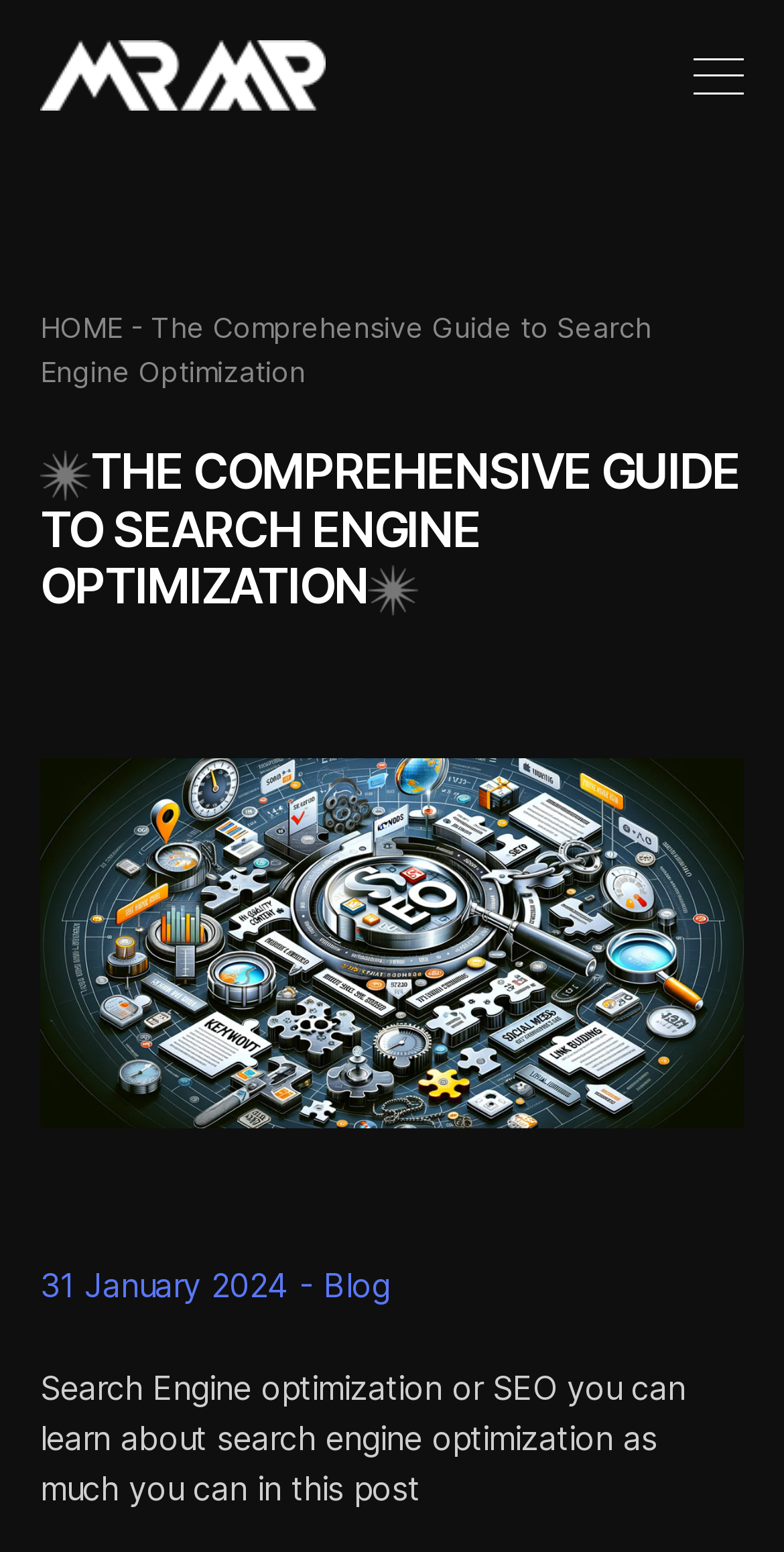What is the logo of the website?
Please use the image to provide a one-word or short phrase answer.

Logo